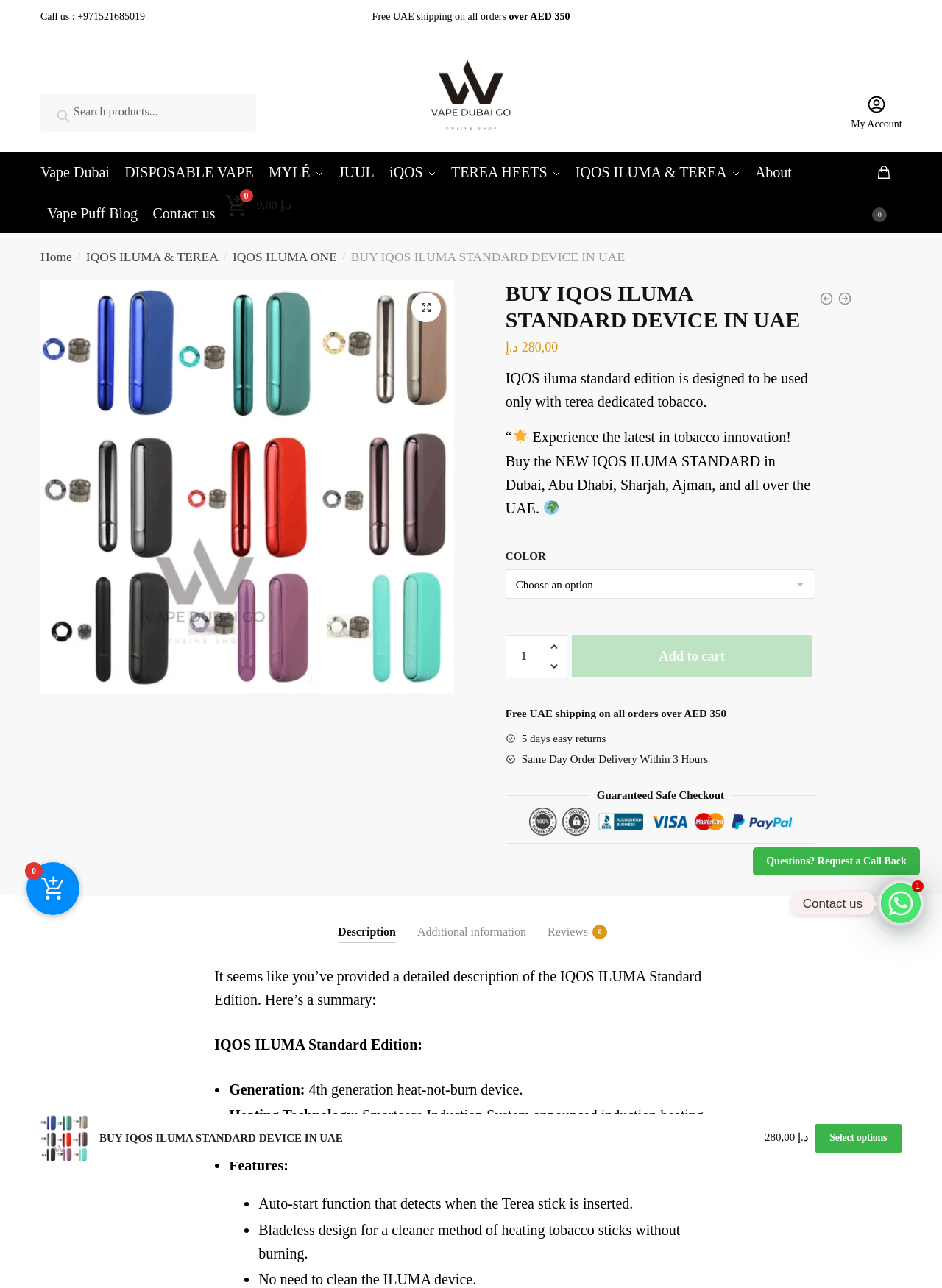Identify and provide the text of the main header on the webpage.

BUY IQOS ILUMA STANDARD DEVICE IN UAE